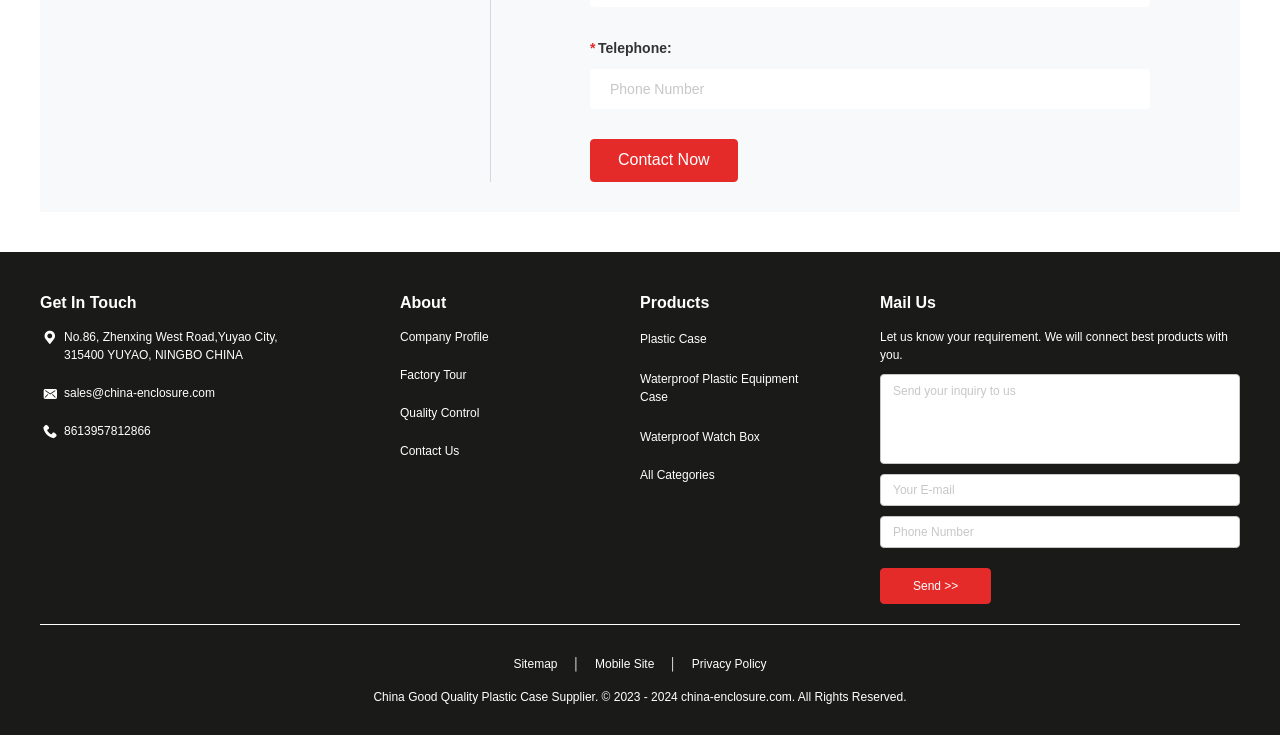Provide a brief response to the question below using a single word or phrase: 
What is the address of the company?

No.86, Zhenxing West Road,Yuyao City, 315400 YUYAO, NINGBO CHINA